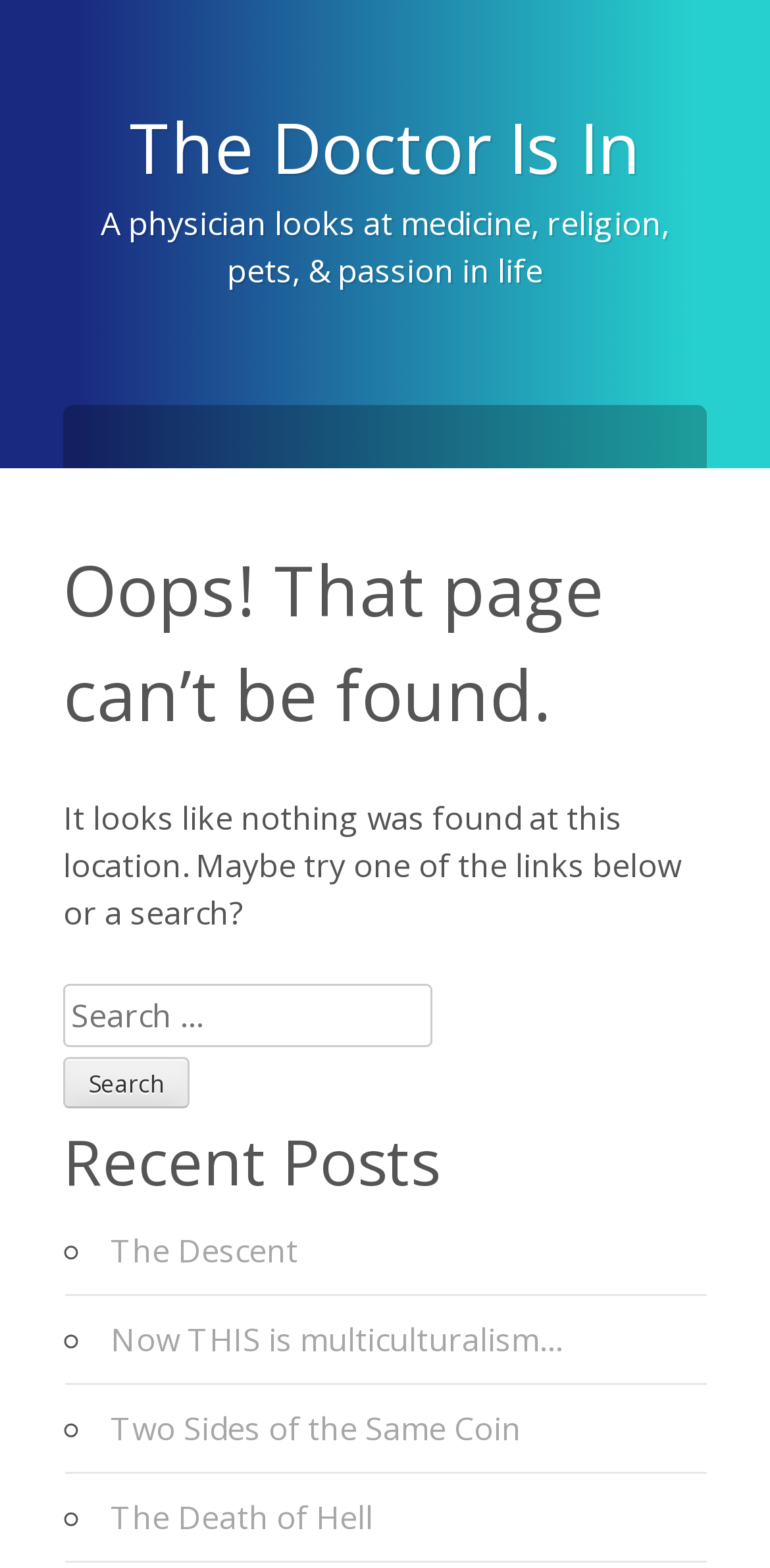What is the tagline of the website?
Please respond to the question thoroughly and include all relevant details.

The tagline of the website is 'A physician looks at medicine, religion, pets, & passion in life', which is displayed as a static text below the main heading.